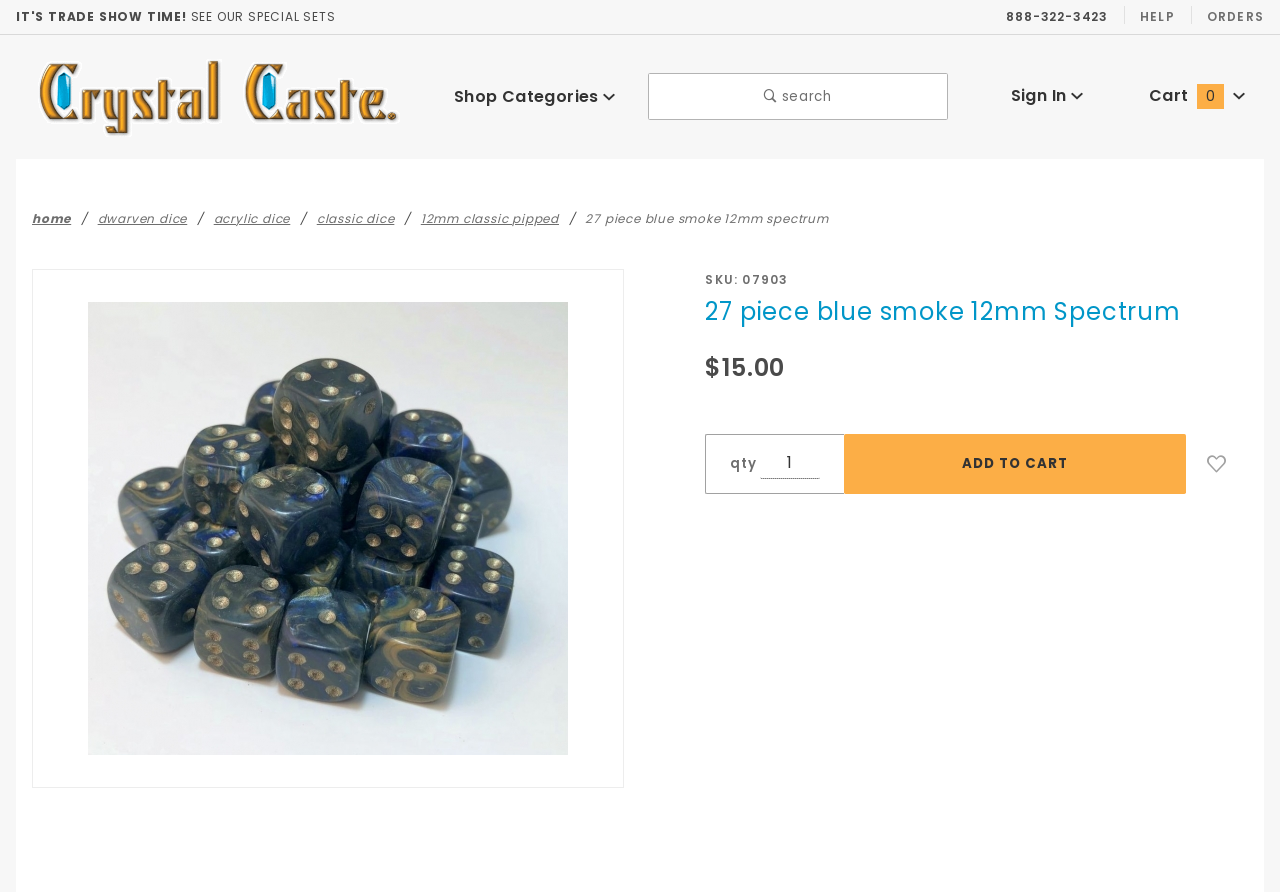Show me the bounding box coordinates of the clickable region to achieve the task as per the instruction: "Sign in".

[0.79, 0.094, 0.846, 0.12]